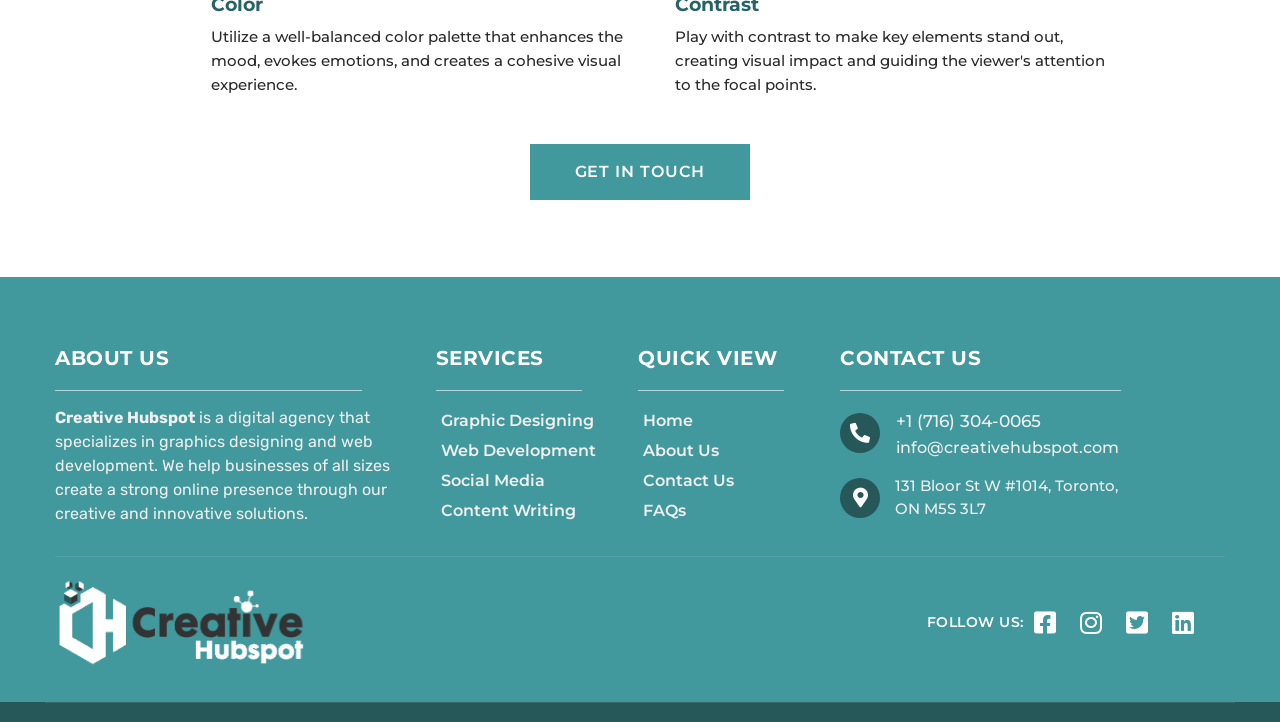Kindly determine the bounding box coordinates for the clickable area to achieve the given instruction: "Subscribe to the newsletter".

None